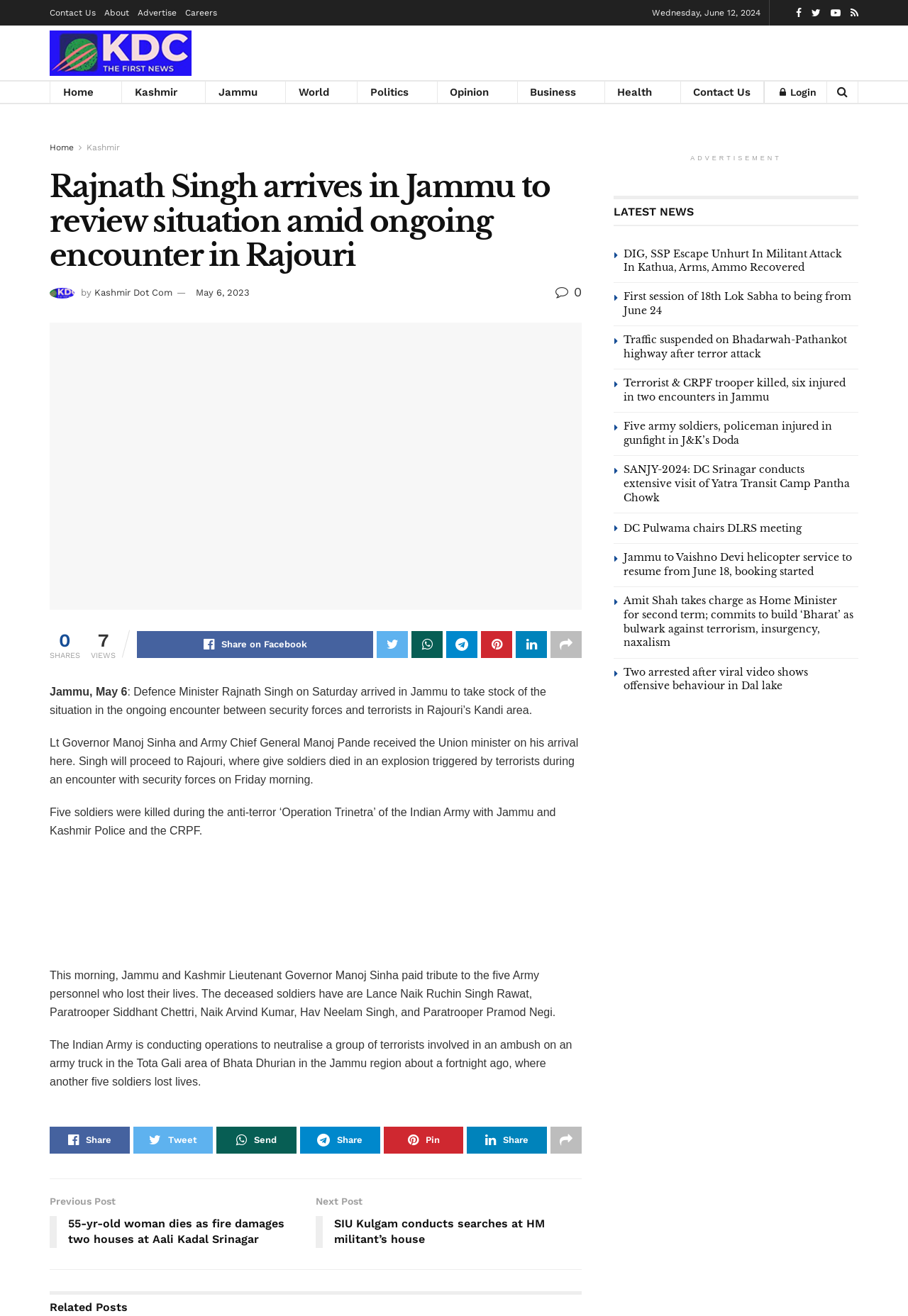Locate the bounding box coordinates of the segment that needs to be clicked to meet this instruction: "Read the latest news".

[0.676, 0.151, 0.764, 0.171]